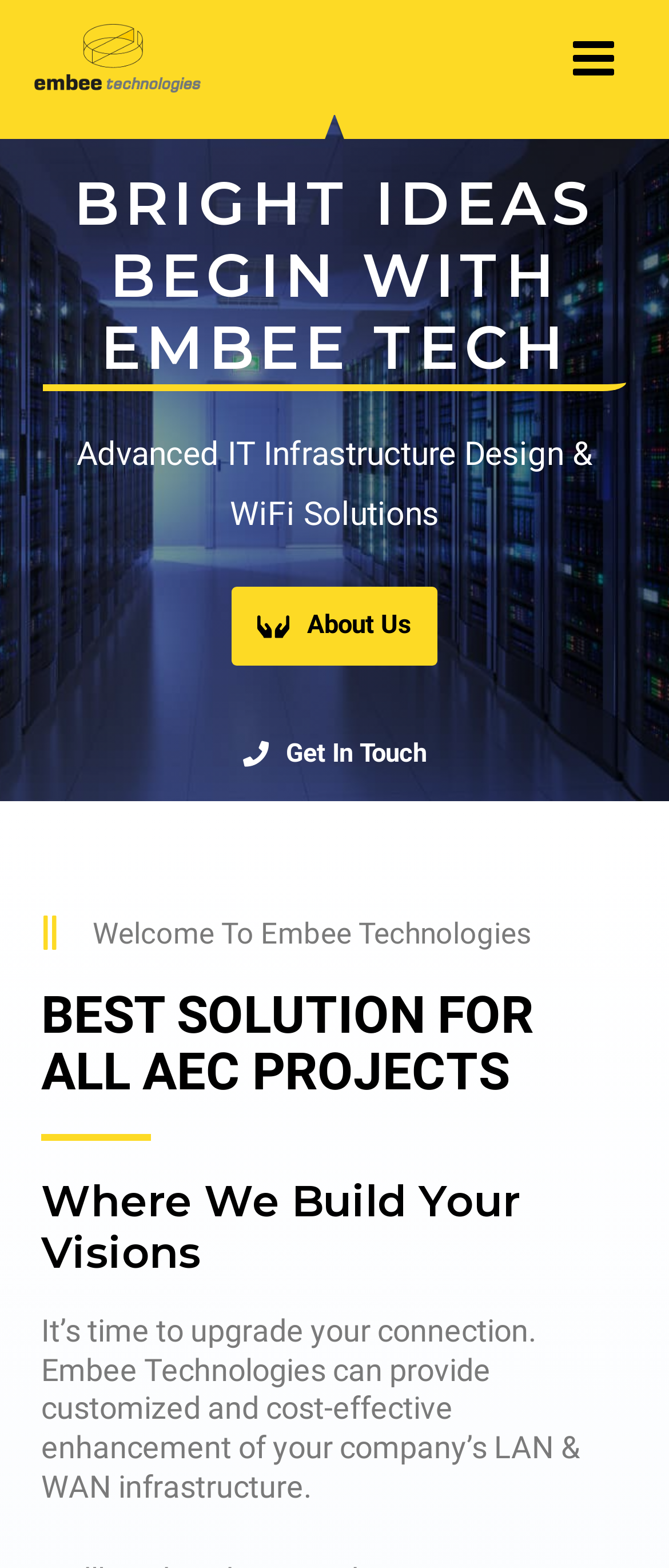Use a single word or phrase to respond to the question:
What is the main service offered?

WAN and LAN infrastructure enhancement